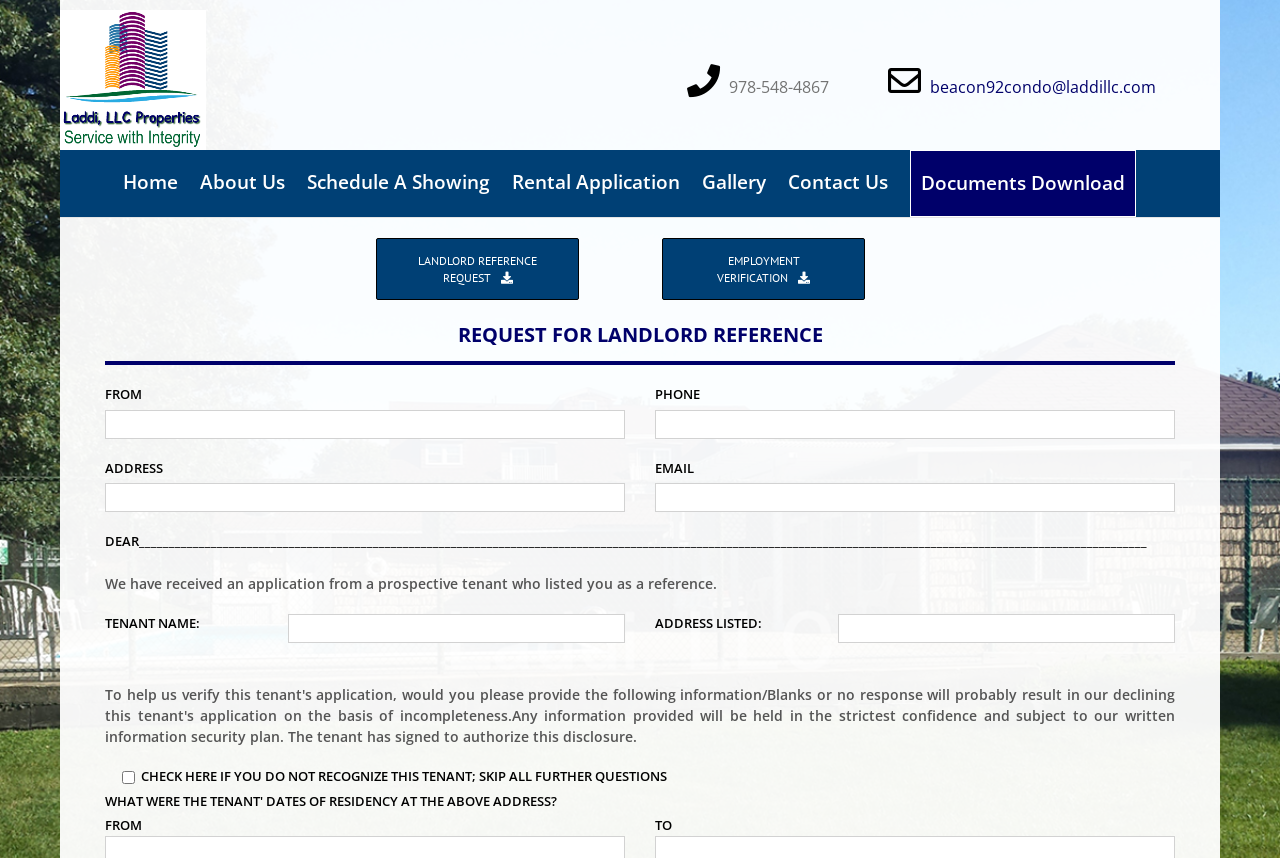Locate the bounding box coordinates of the element I should click to achieve the following instruction: "Click on 'Save'".

None